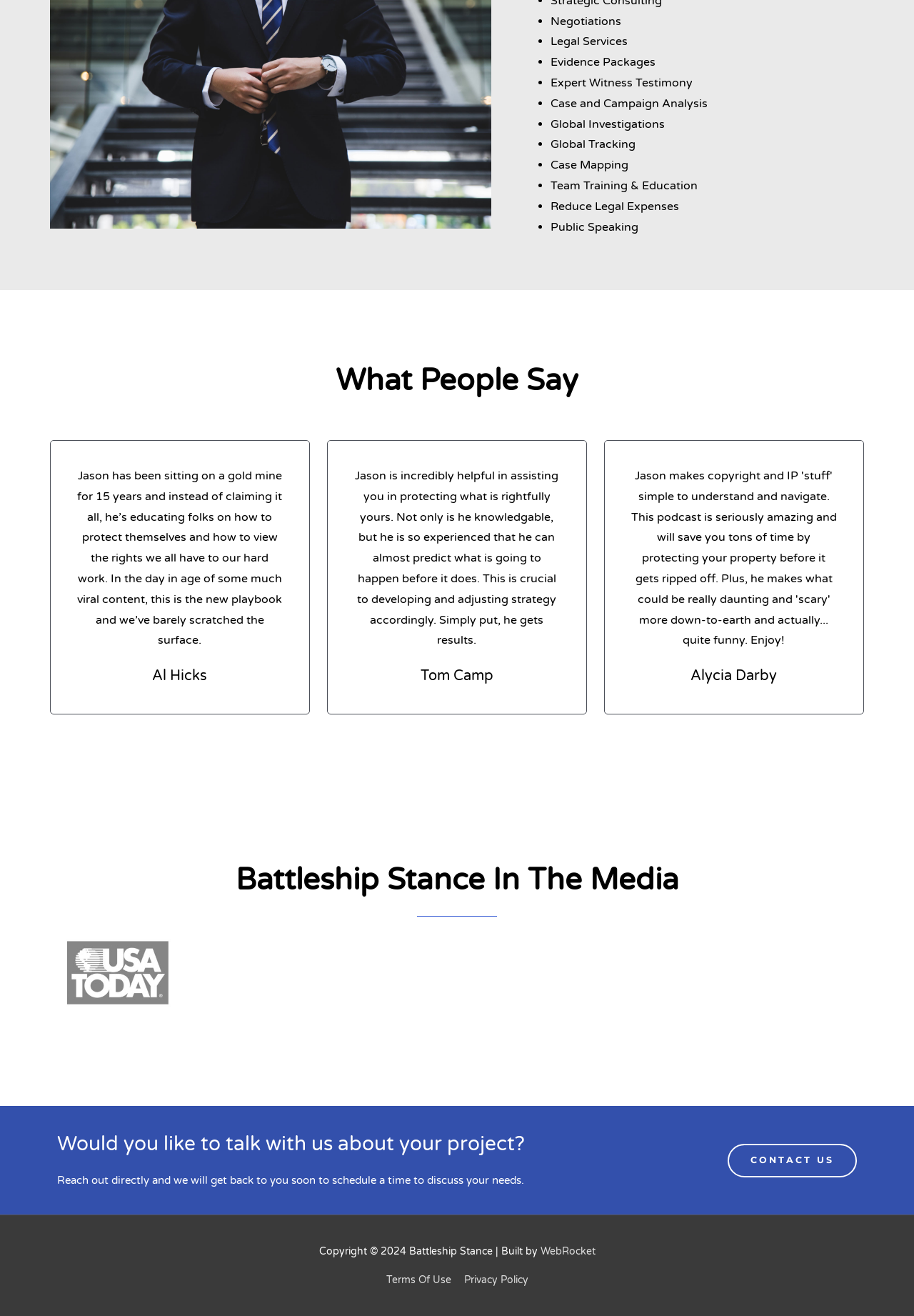Please analyze the image and give a detailed answer to the question:
Who is the author of the testimonial?

The webpage contains three testimonials from different individuals, namely Al Hicks, Tom Camp, and Alycia Darby, who have shared their experiences with Battleship Stance.